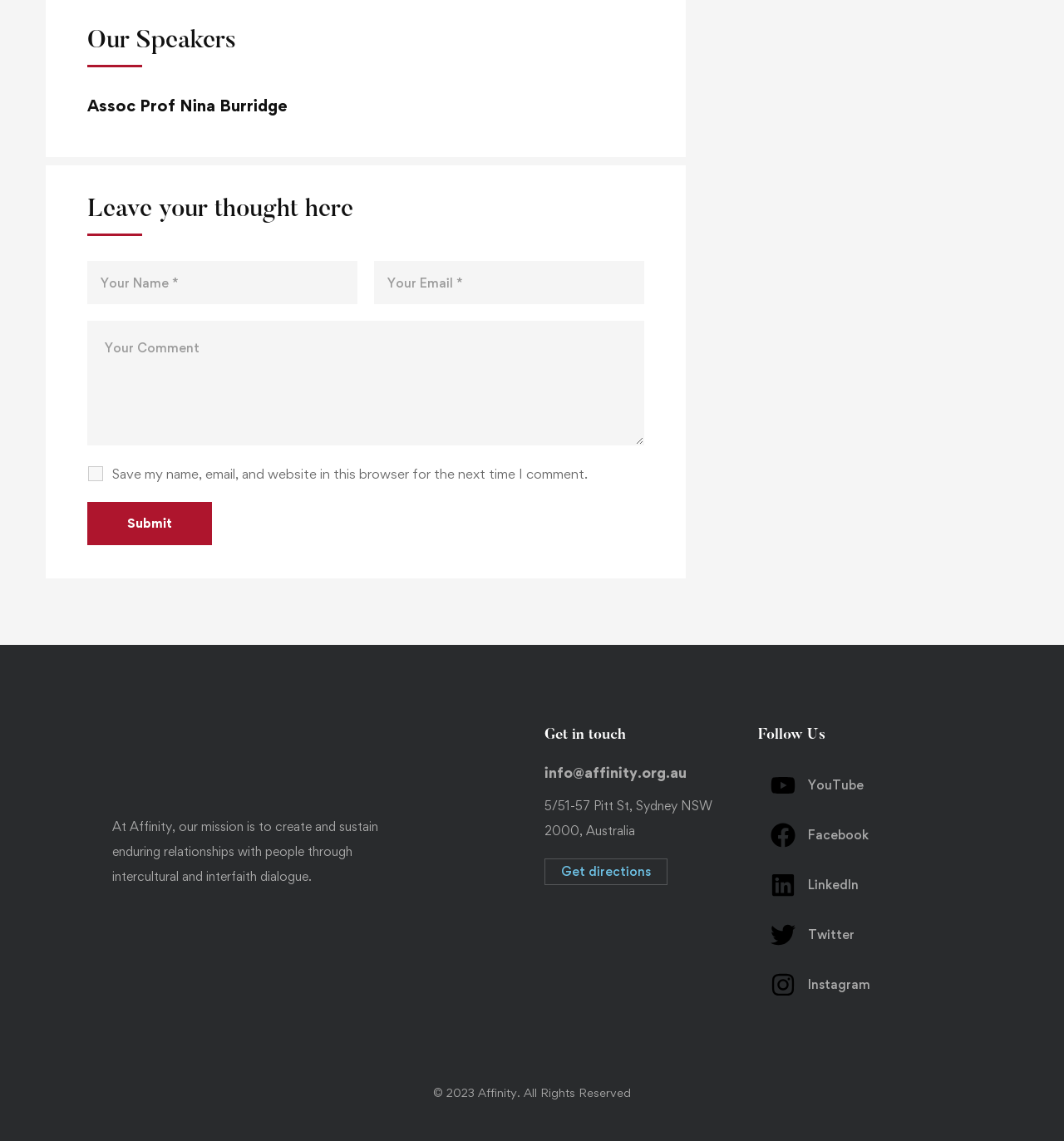Please locate the bounding box coordinates for the element that should be clicked to achieve the following instruction: "Contact Affinity via email". Ensure the coordinates are given as four float numbers between 0 and 1, i.e., [left, top, right, bottom].

[0.512, 0.667, 0.645, 0.689]